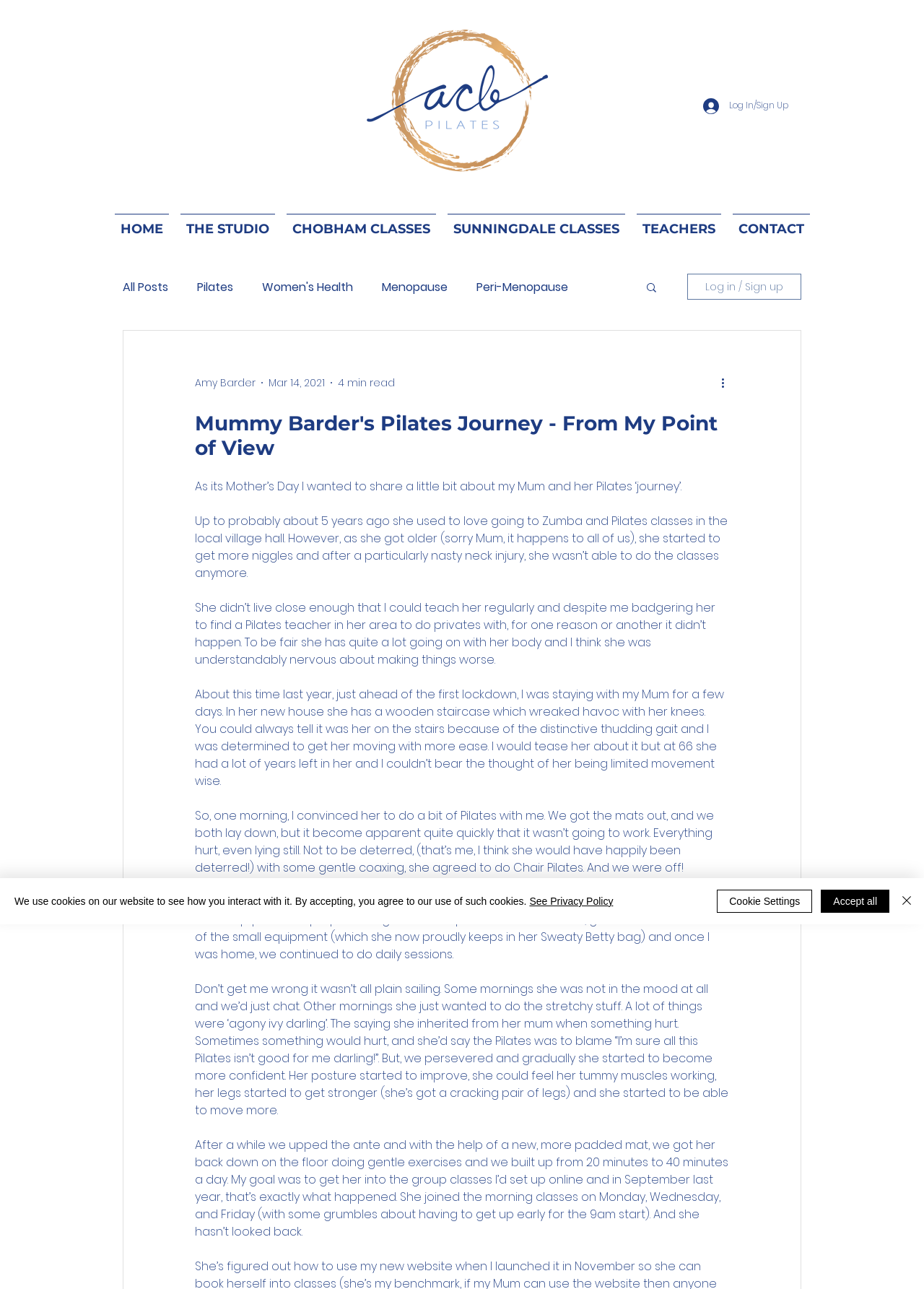What is the name of the Pilates teacher mentioned?
Please answer the question with as much detail and depth as you can.

I found the answer by looking at the navigation 'blog' section, where I saw a generic element with the text 'Amy Barder'.